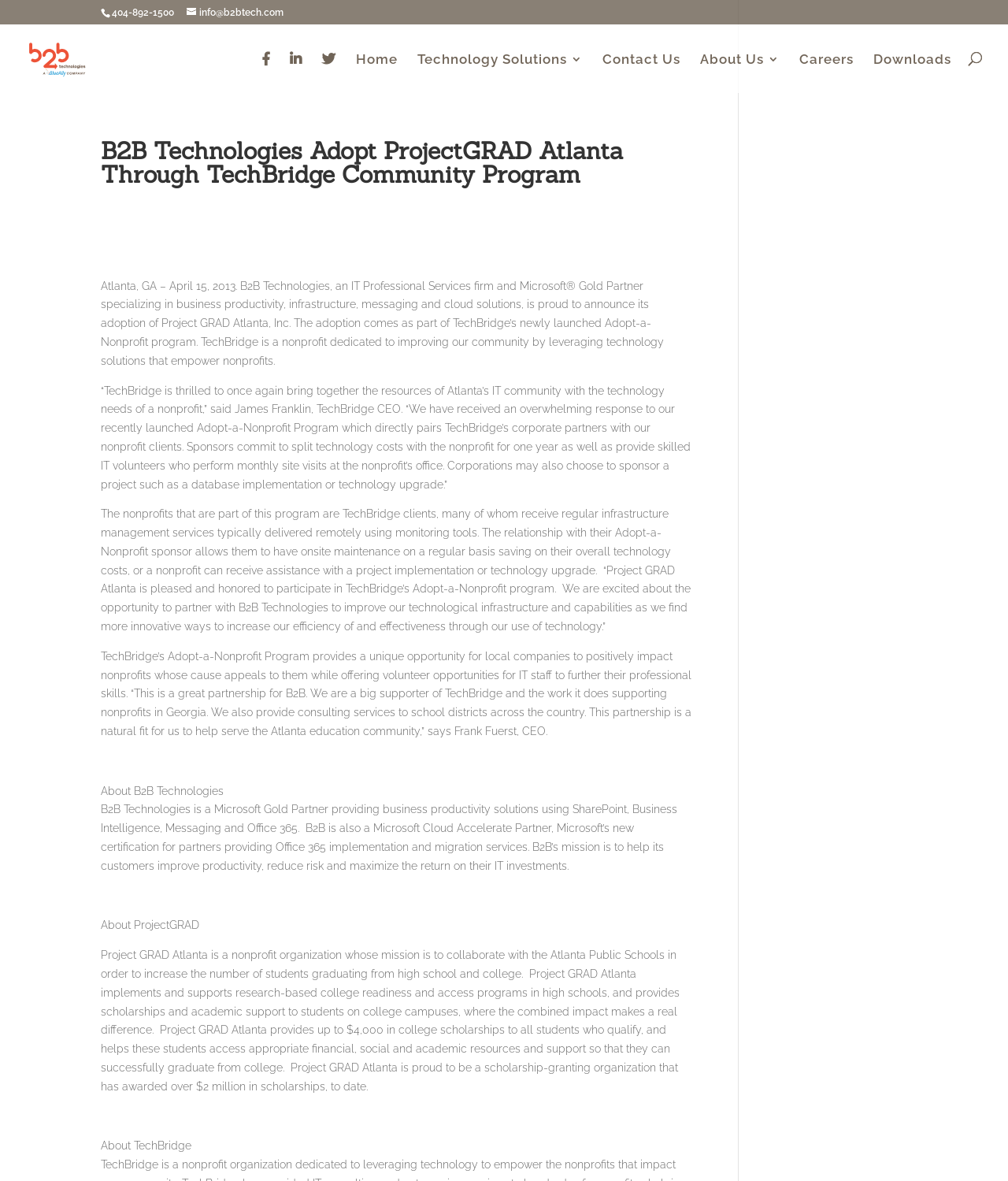What is the role of James Franklin? From the image, respond with a single word or brief phrase.

TechBridge CEO